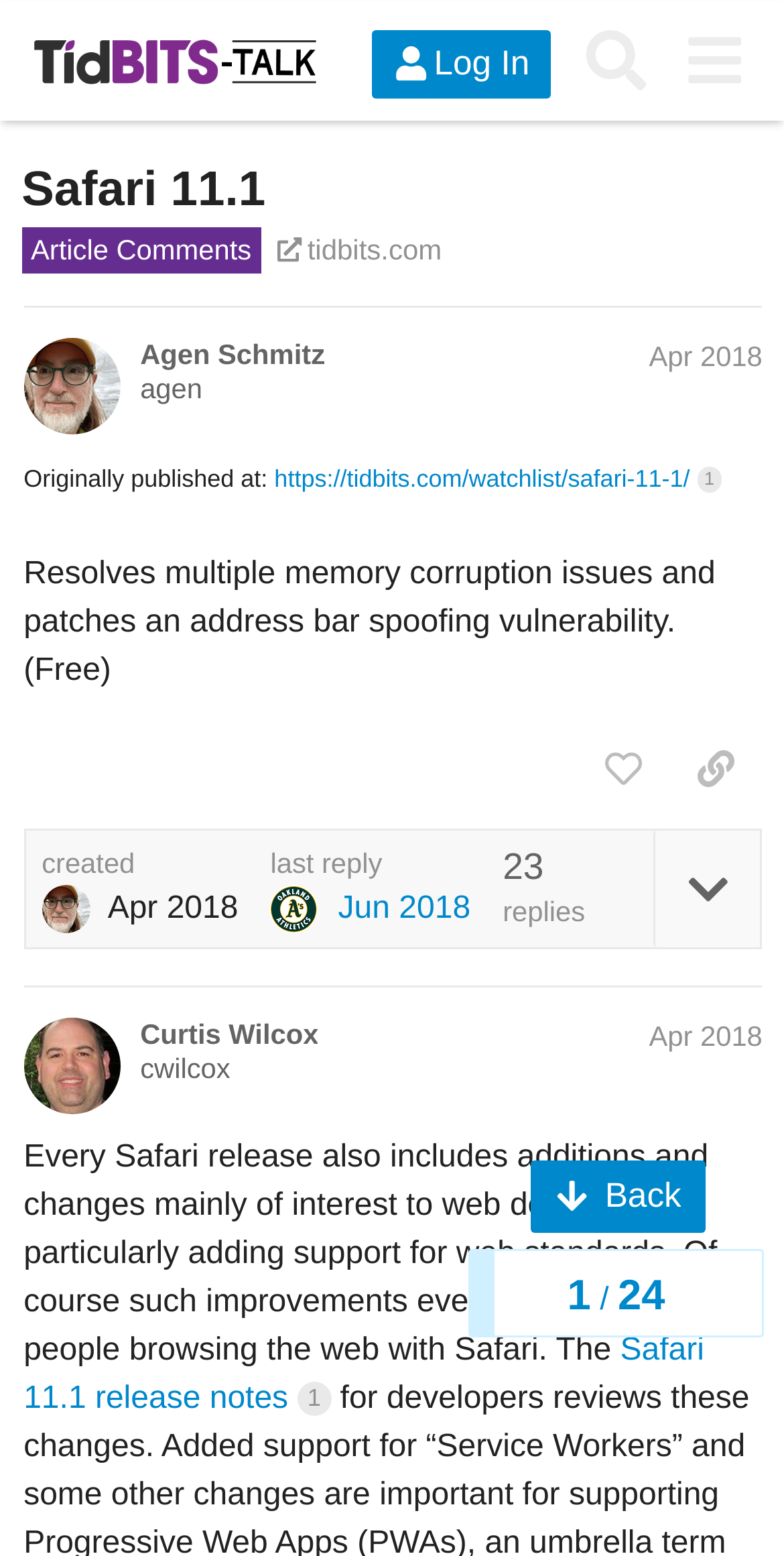Please answer the following question using a single word or phrase: 
How many replies are there in this topic?

23